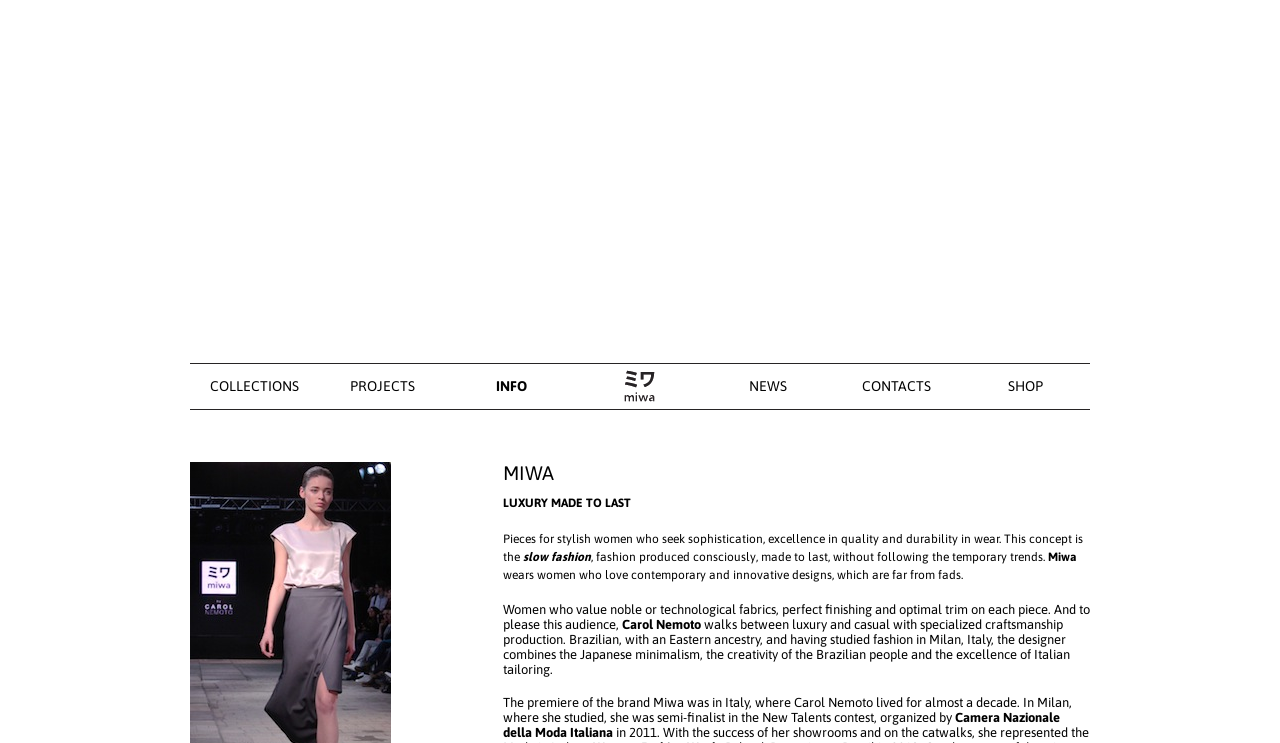Answer the following query with a single word or phrase:
Where did the designer study fashion?

Milan, Italy